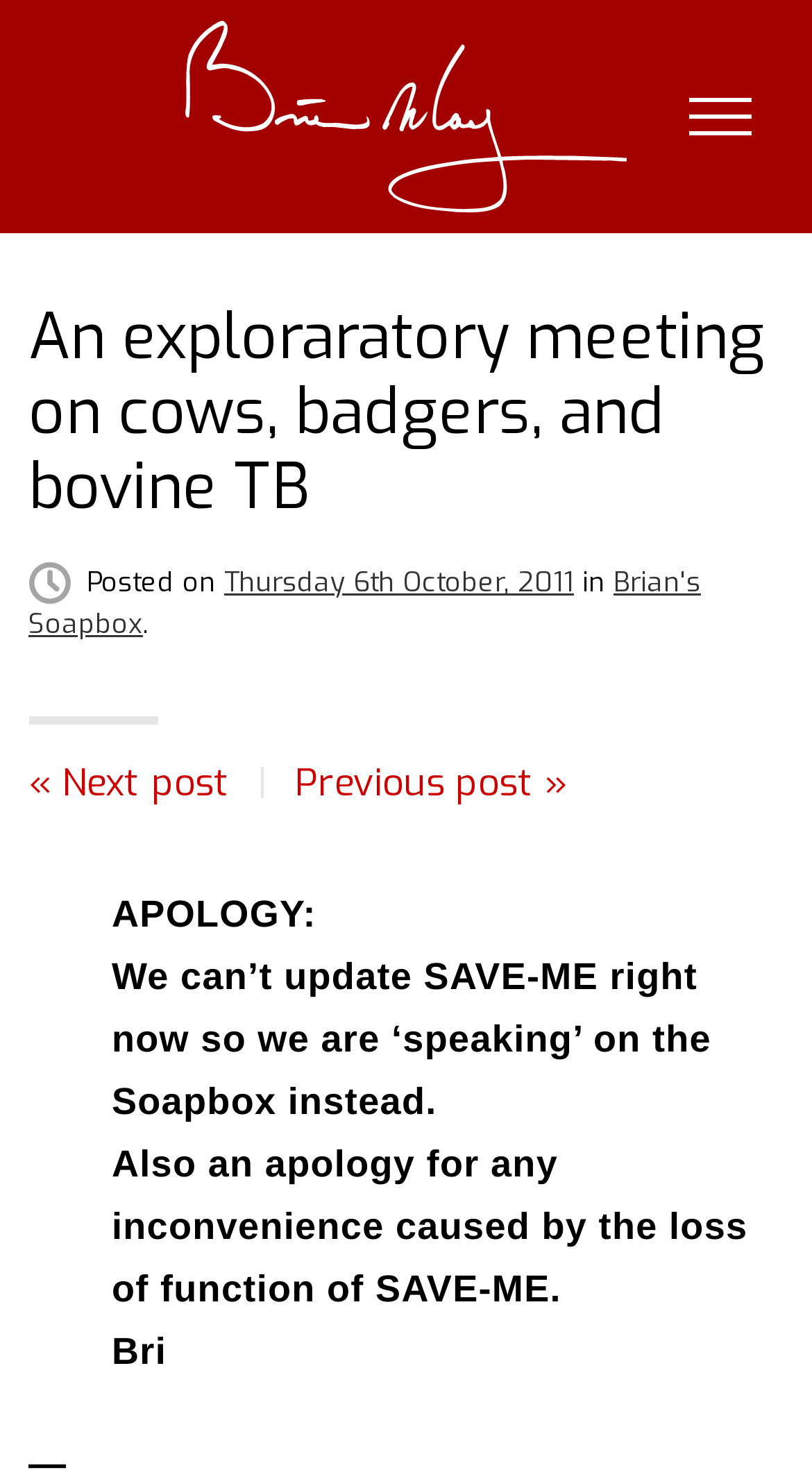What is the name of the website?
Please utilize the information in the image to give a detailed response to the question.

The name of the website can be found in the link element with the text 'brianmay.com' at the top of the webpage.